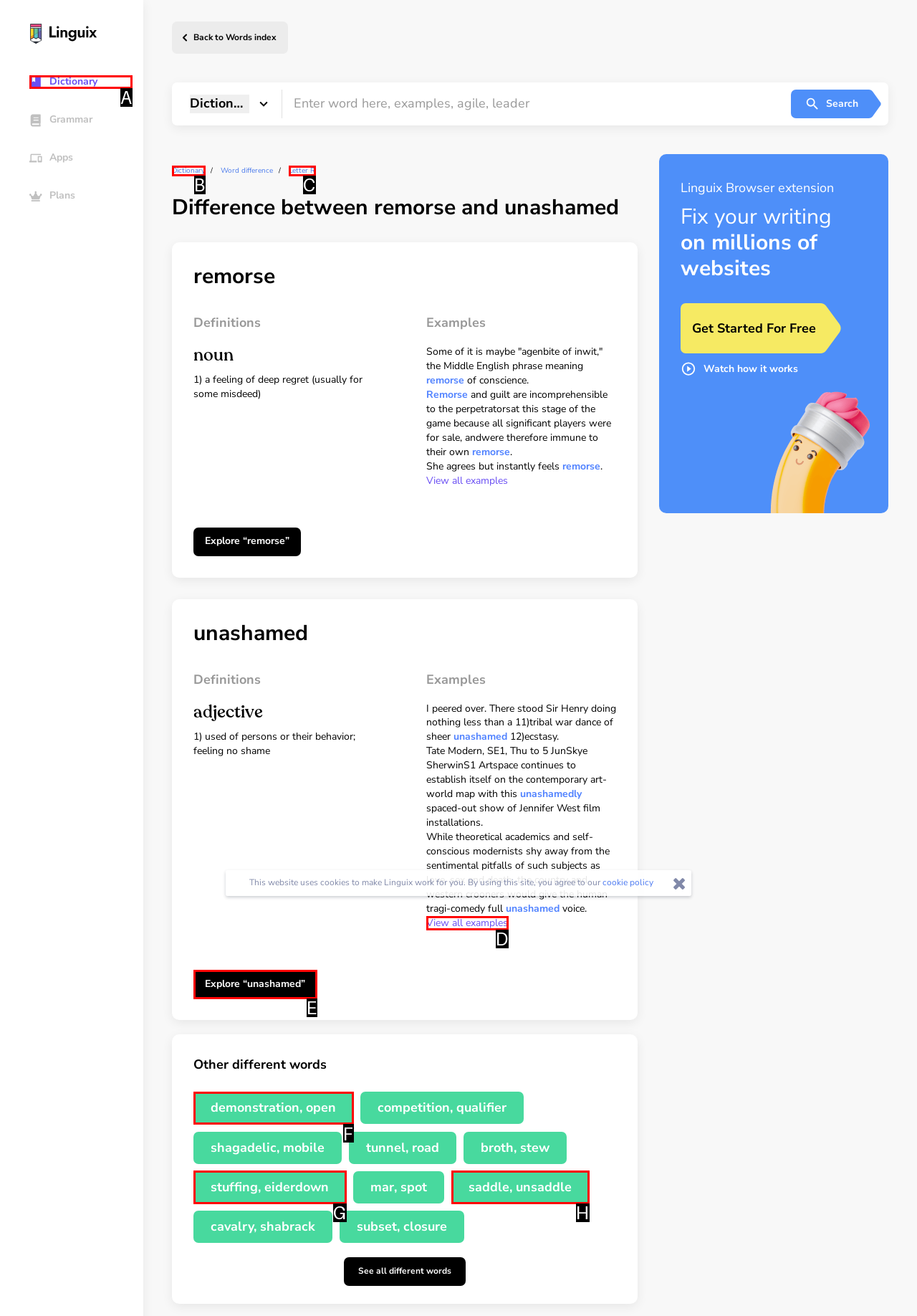Identify which HTML element matches the description: View all examples
Provide your answer in the form of the letter of the correct option from the listed choices.

D